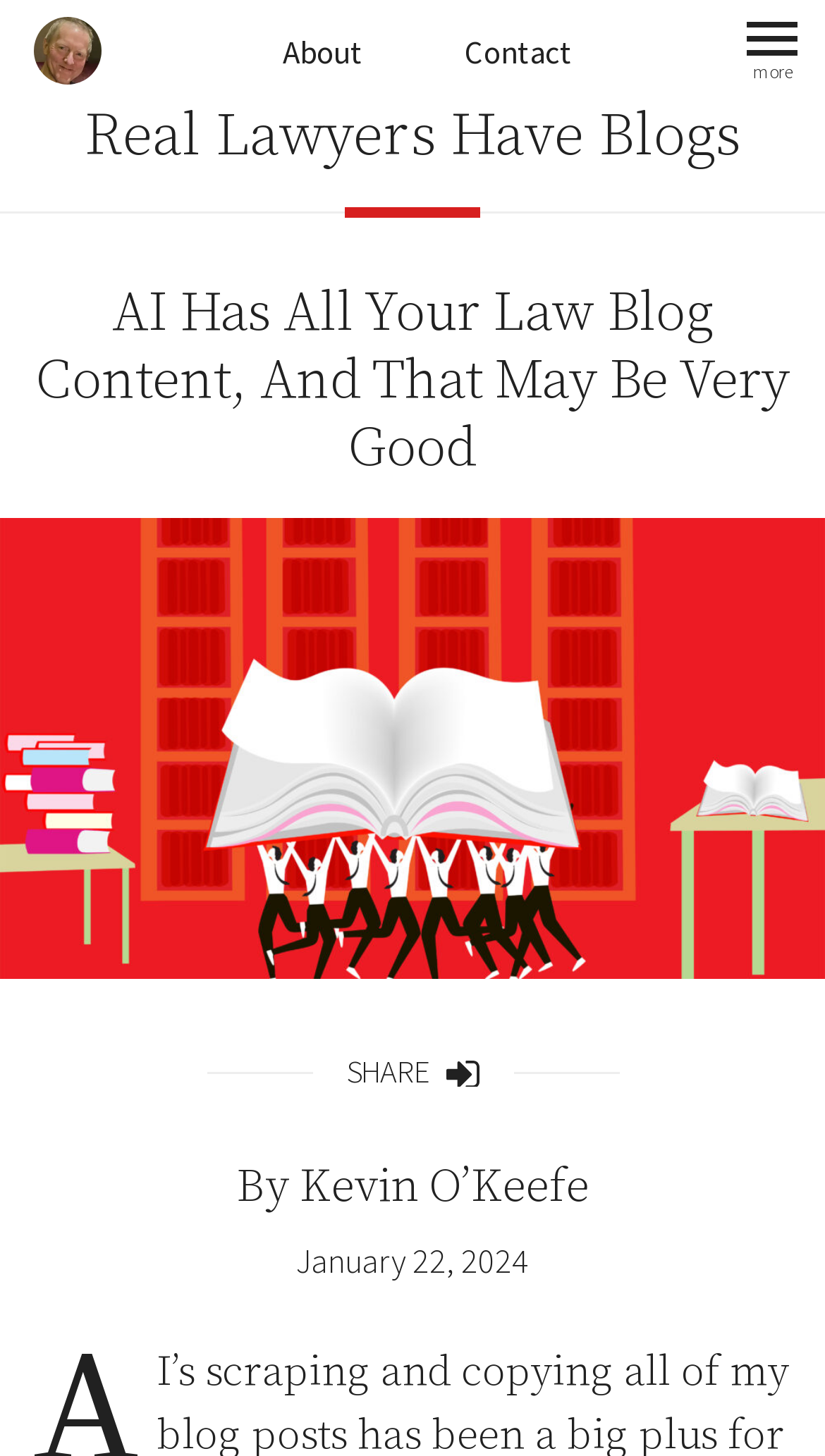Provide a short answer to the following question with just one word or phrase: What is the purpose of the button with the text 'SHARE Share'?

To share the blog post